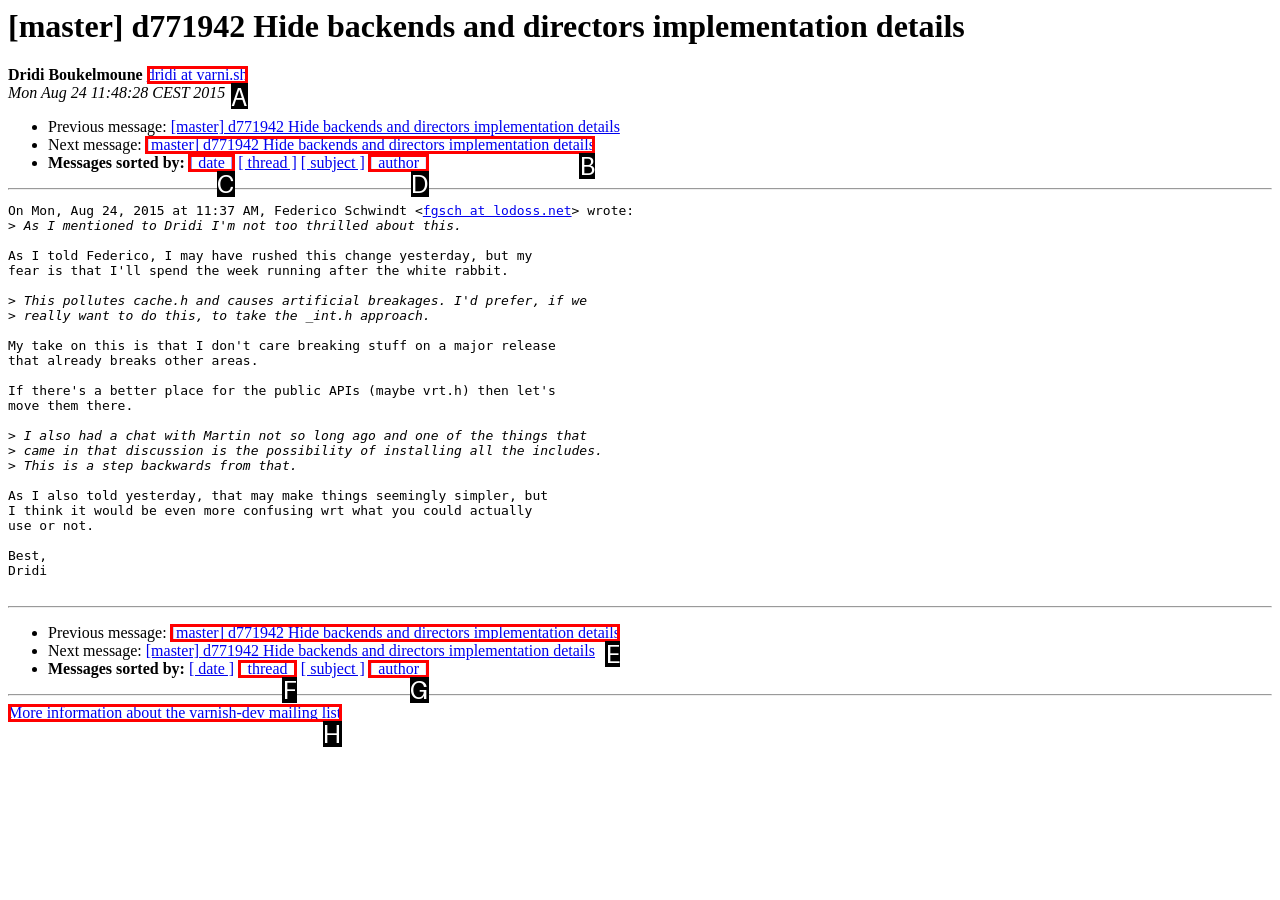Identify the correct HTML element to click for the task: Visit author's homepage. Provide the letter of your choice.

A